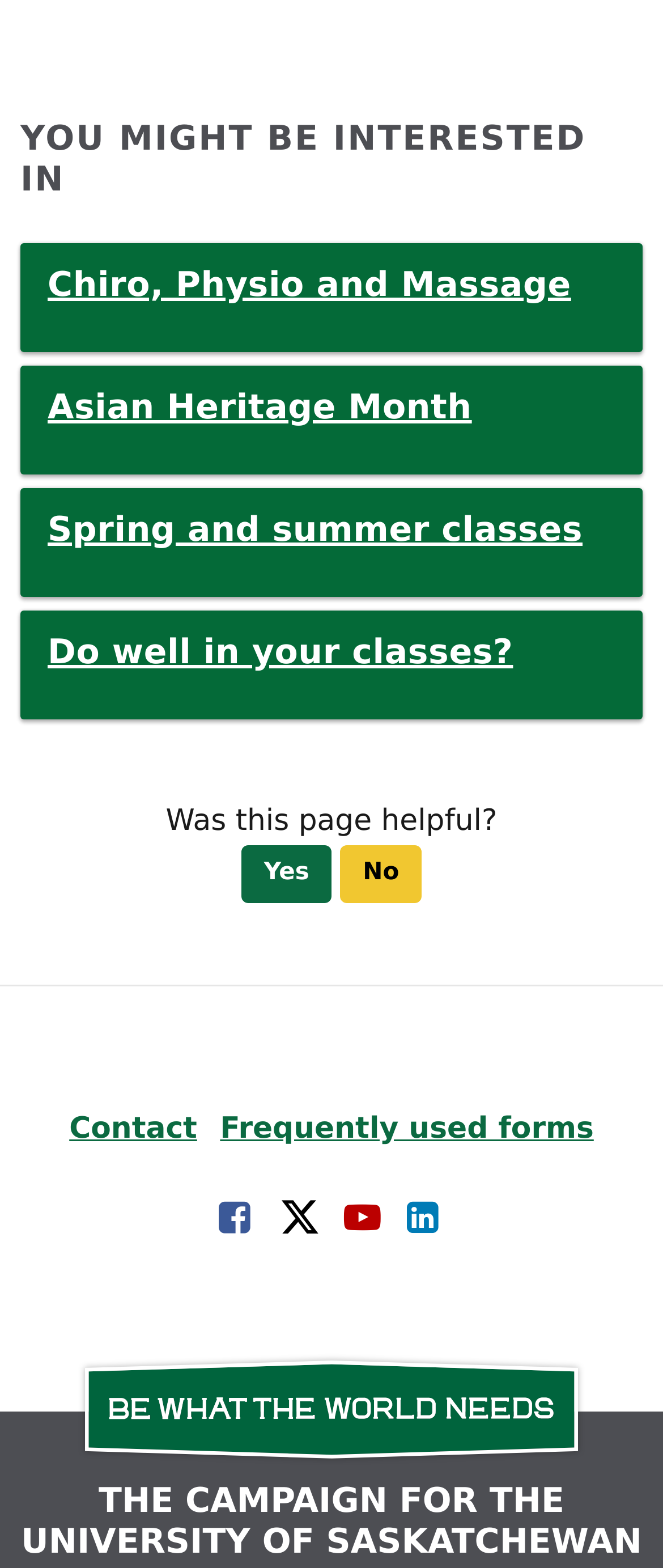Locate the bounding box coordinates of the clickable region necessary to complete the following instruction: "Read about WordPress". Provide the coordinates in the format of four float numbers between 0 and 1, i.e., [left, top, right, bottom].

None